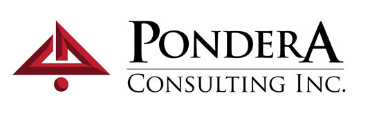Give a comprehensive caption for the image.

The image displays the logo of Pondera Consulting Inc., featuring a distinctive geometric design in red that includes a triangular shape with a circular element at the bottom. The name "Pondera" is prominently displayed in bold, uppercase font, emphasizing the consulting firm's identity, while "Consulting Inc." is positioned beneath it in a more subdued style. This logo represents the company's branding, which conveys professionalism and expertise in consulting services.